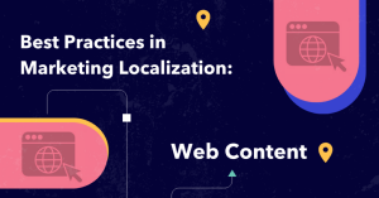Provide a short answer to the following question with just one word or phrase: What is the purpose of the image?

To provide insights